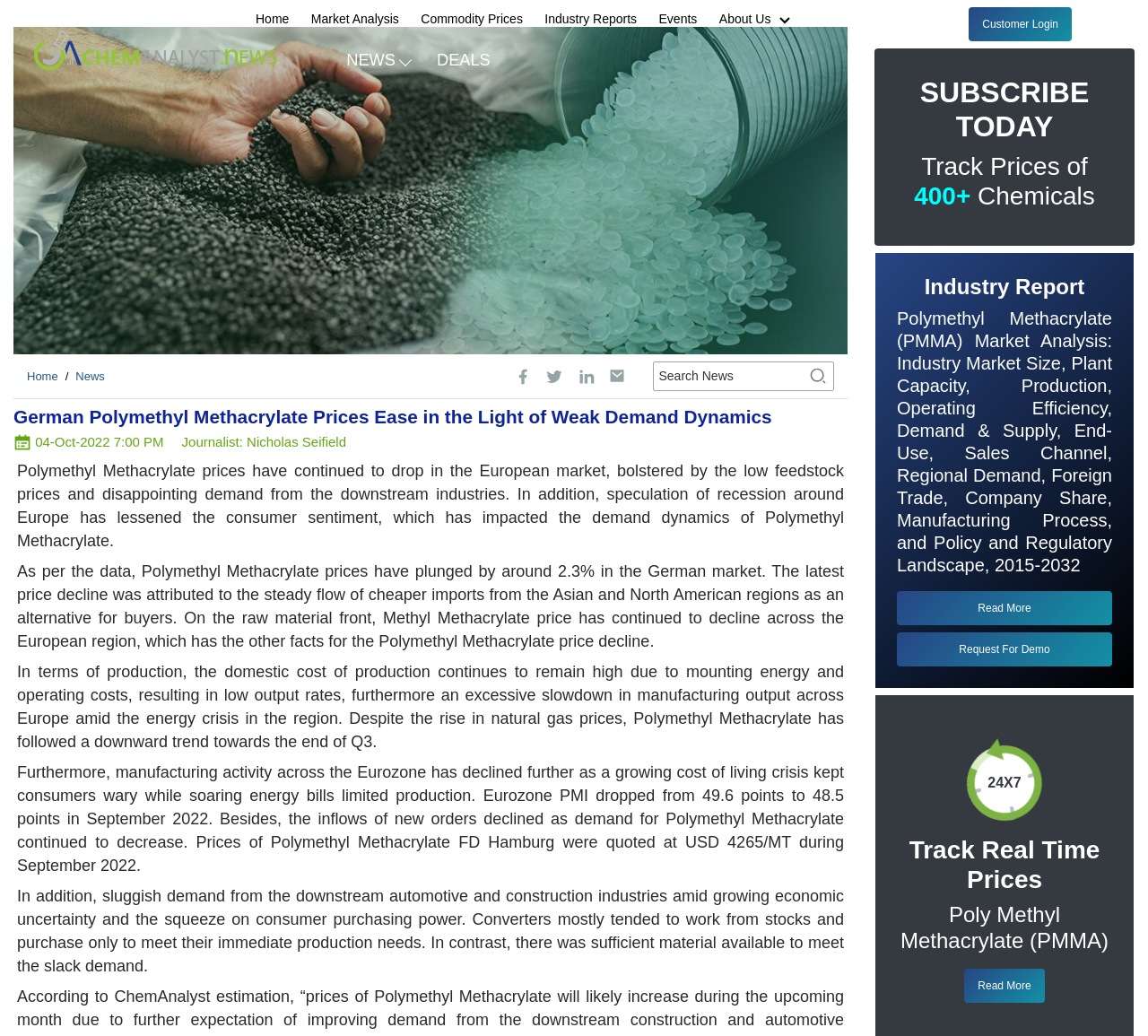Identify the bounding box coordinates of the region I need to click to complete this instruction: "Track real-time prices of Poly Methyl Methacrylate".

[0.774, 0.871, 0.976, 0.928]